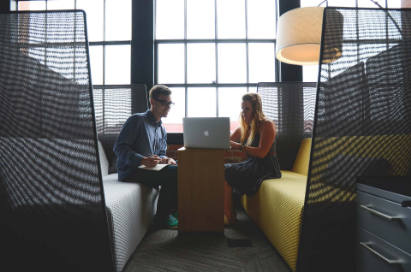What is the purpose of the workspace? Using the information from the screenshot, answer with a single word or phrase.

Brainstorming and problem-solving